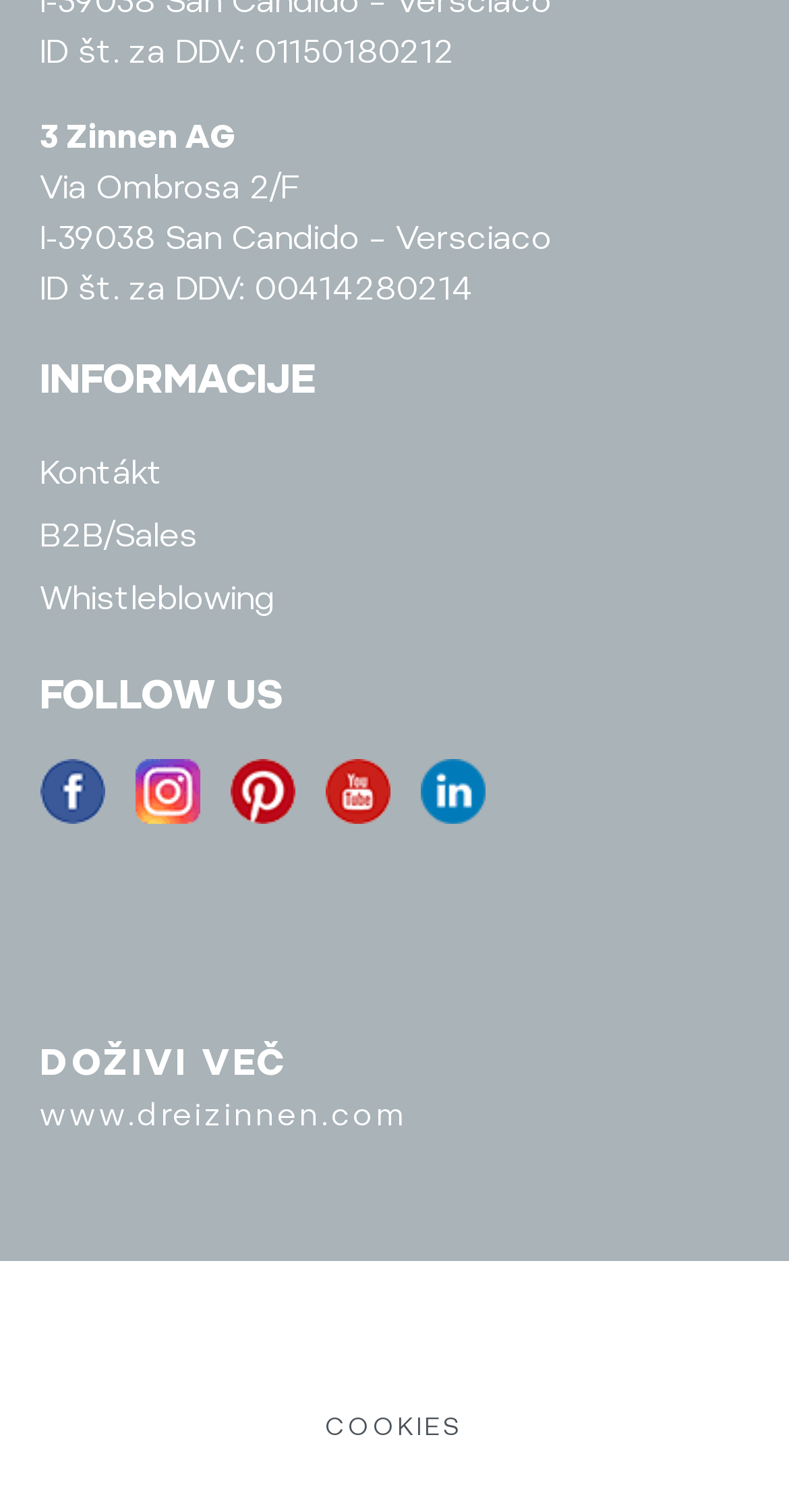What is the link to the company's website?
From the image, provide a succinct answer in one word or a short phrase.

www.dreizinnen.com